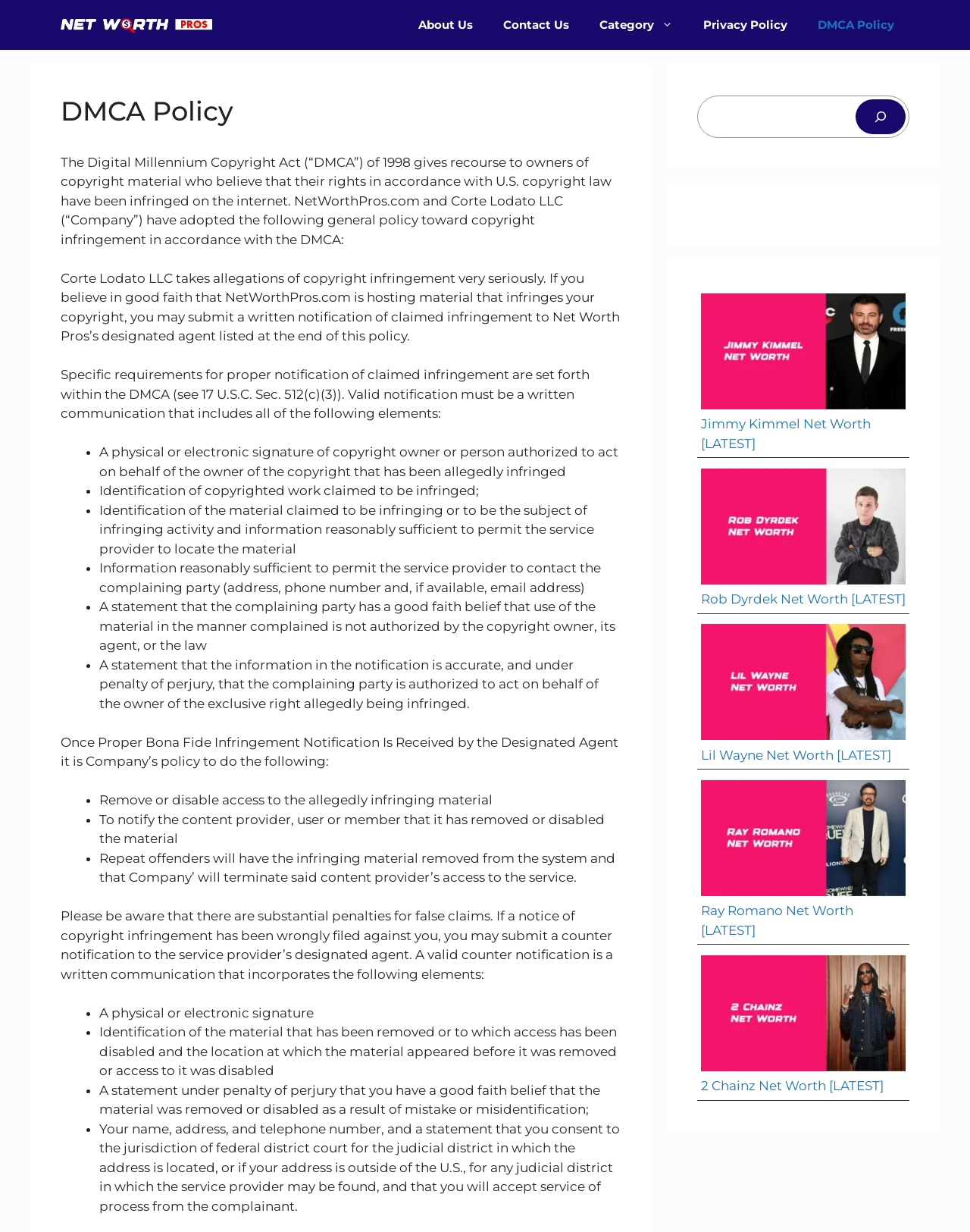Provide a one-word or one-phrase answer to the question:
What is the purpose of the search function?

To find content